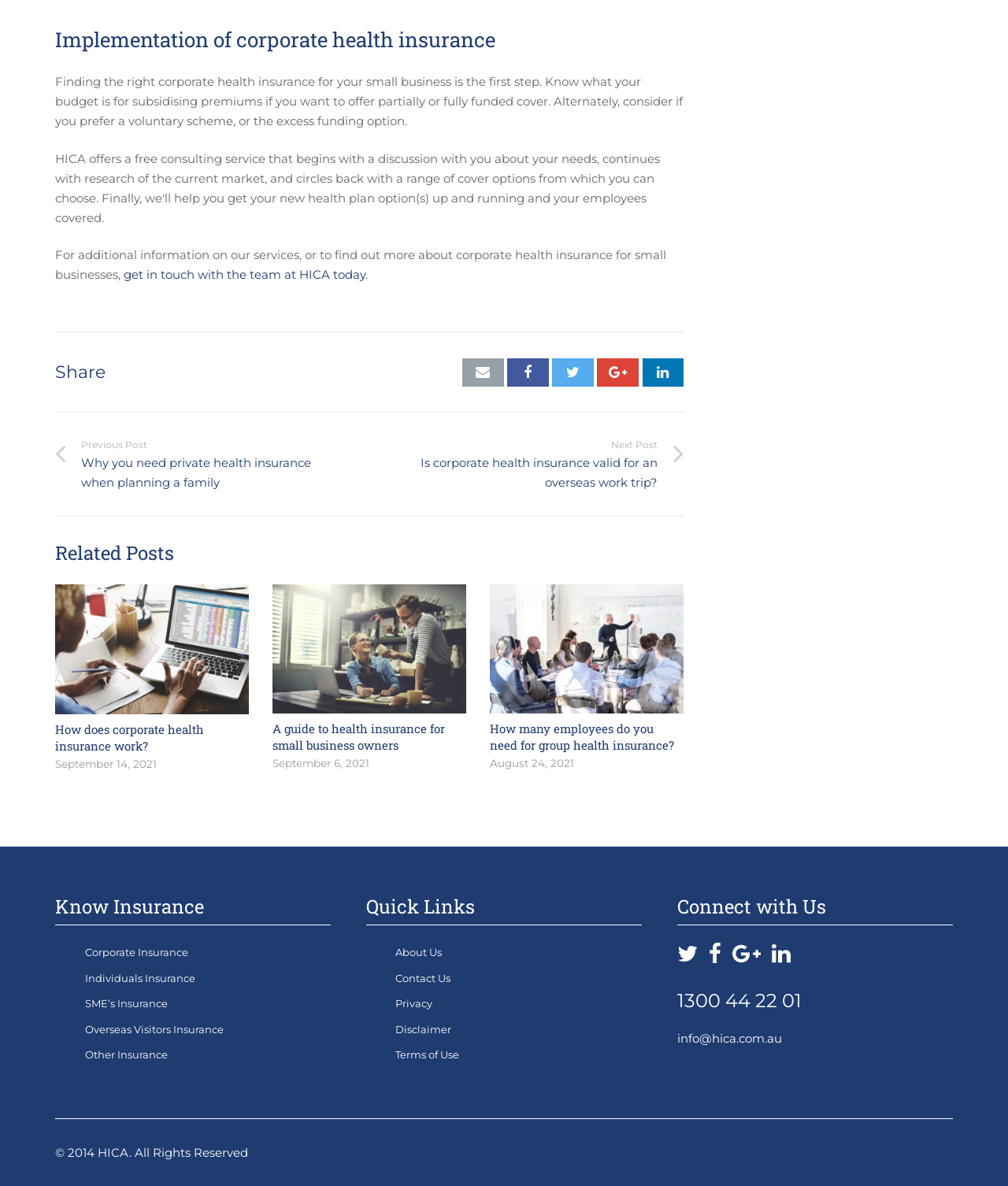Identify the bounding box coordinates for the element that needs to be clicked to fulfill this instruction: "Share". Provide the coordinates in the format of four float numbers between 0 and 1: [left, top, right, bottom].

[0.055, 0.305, 0.105, 0.323]